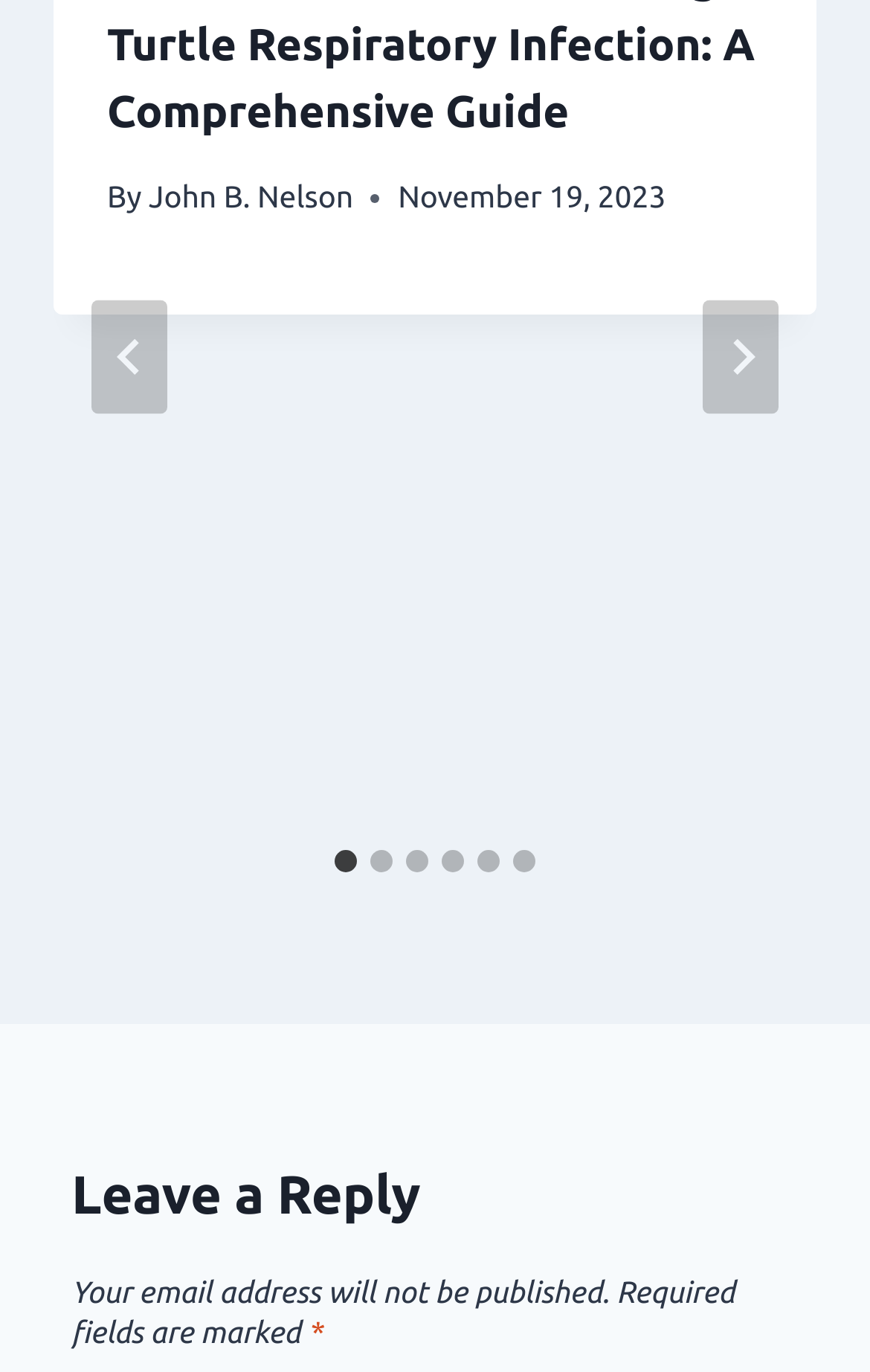Please determine the bounding box coordinates of the clickable area required to carry out the following instruction: "go to previous post". The coordinates must be four float numbers between 0 and 1, represented as [left, top, right, bottom].

[0.062, 0.012, 0.5, 0.203]